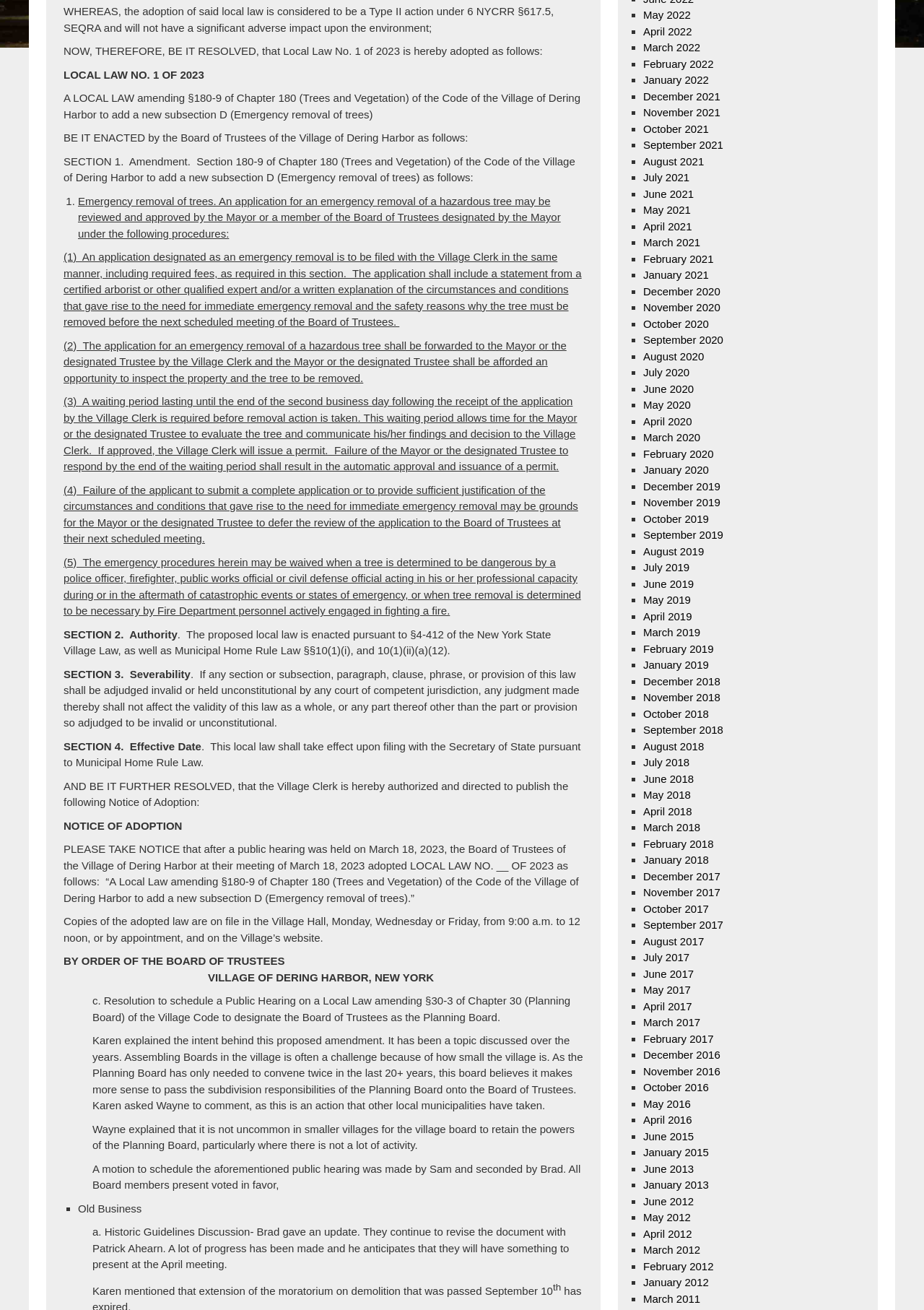Identify the bounding box of the HTML element described here: "May 2016". Provide the coordinates as four float numbers between 0 and 1: [left, top, right, bottom].

[0.696, 0.838, 0.748, 0.847]